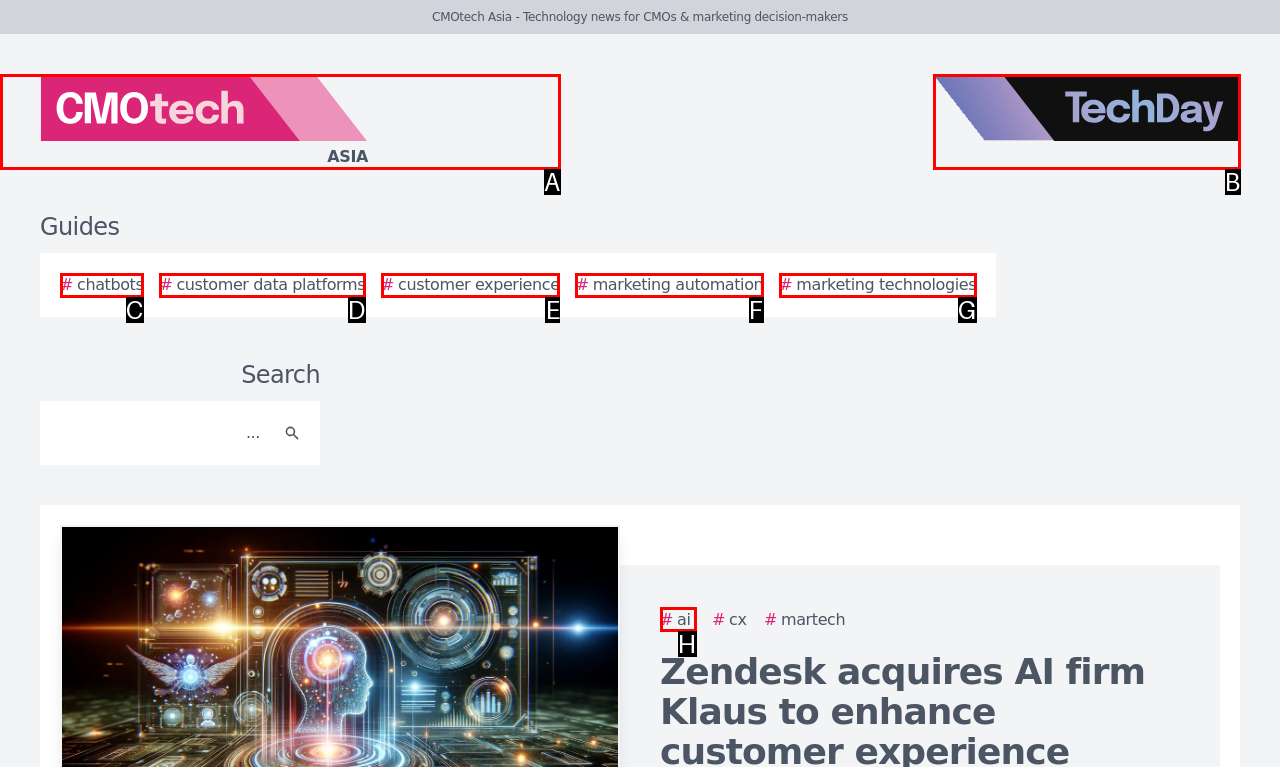Identify the HTML element that corresponds to the following description: # customer experience Provide the letter of the best matching option.

E